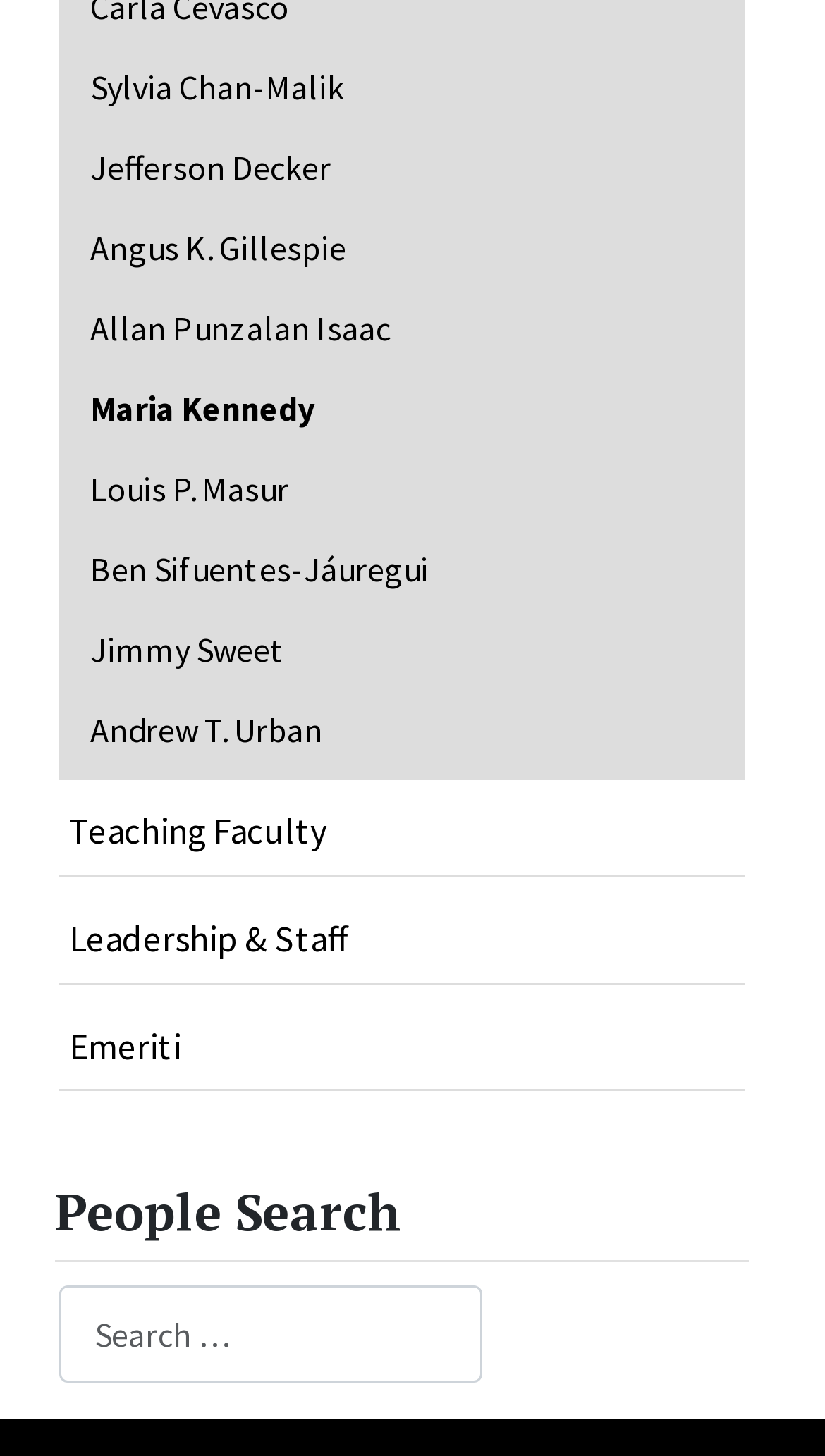Locate the bounding box coordinates of the element that should be clicked to fulfill the instruction: "Search for people".

[0.071, 0.883, 0.904, 0.949]